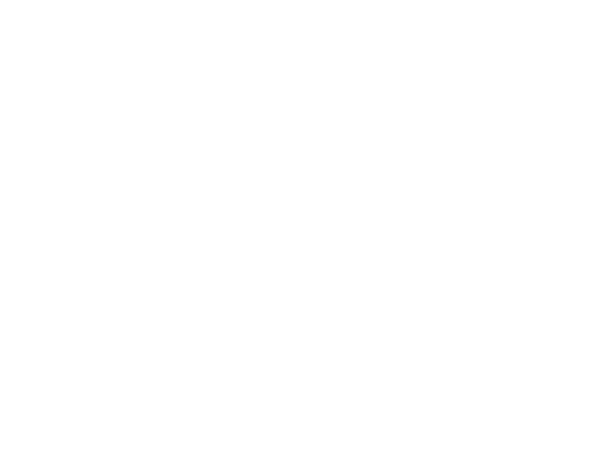Provide a single word or phrase answer to the question: 
What is the purpose of the vehicle listing?

Auction listing